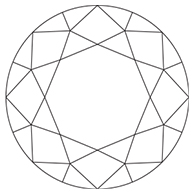Give an in-depth summary of the scene depicted in the image.

The image depicts a detailed outline of a diamond, showcasing its geometric structure and facets. This representation is indicative of a 'Flawless or Internally Flawless' classification, which is a critical factor in diamond grading. The illustration highlights how light interacts with the diamond's surface, revealing the precision of cuts and the symmetry essential for achieving optimal sparkle and brilliance. This diagram is part of a comprehensive guide on the 4C’s of diamonds—Color, Clarity, Cut, and Carat weight—helping educate consumers on quality assessments in diamond purchases.